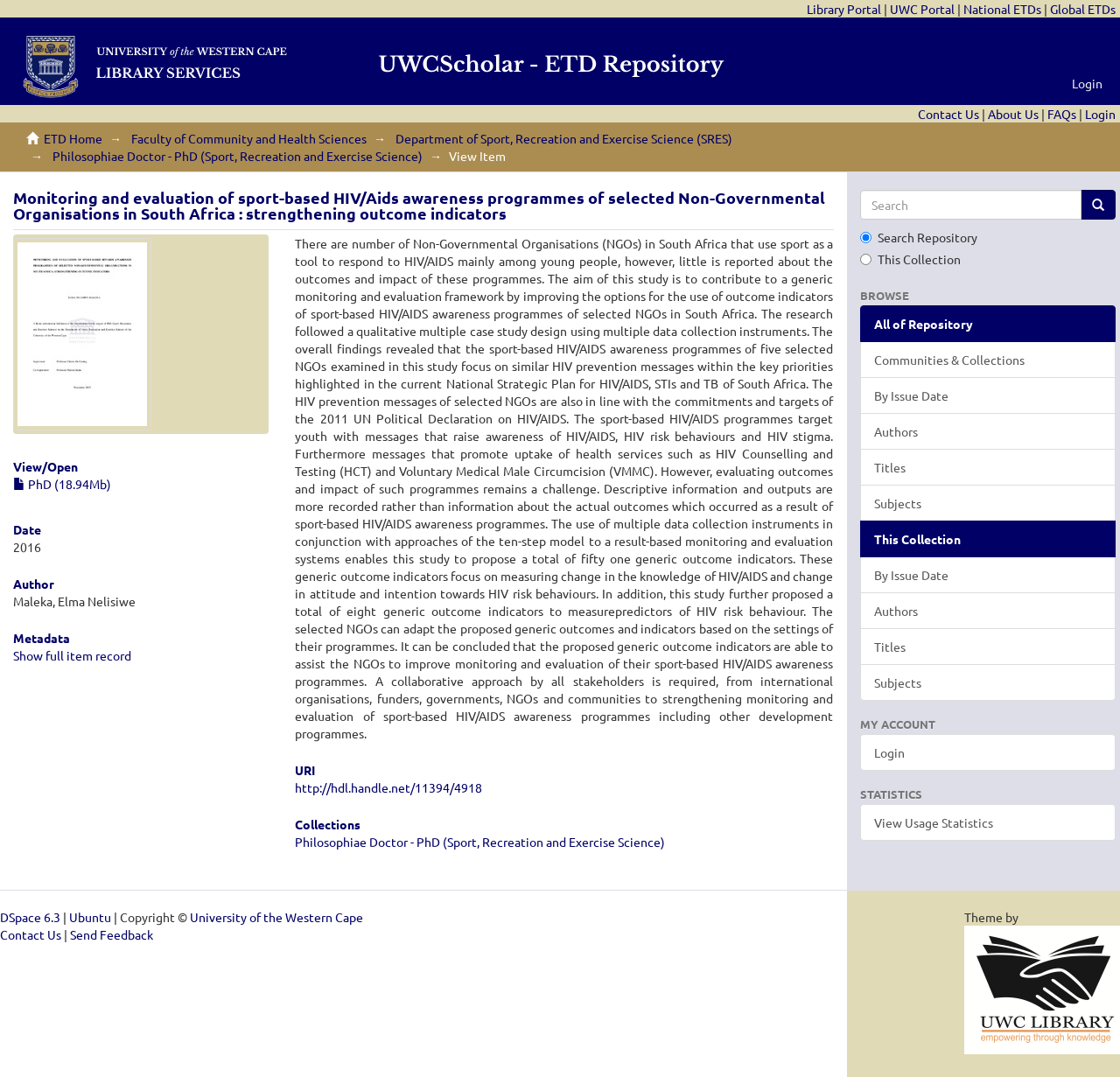What is the name of the university?
Provide a short answer using one word or a brief phrase based on the image.

University of the Western Cape